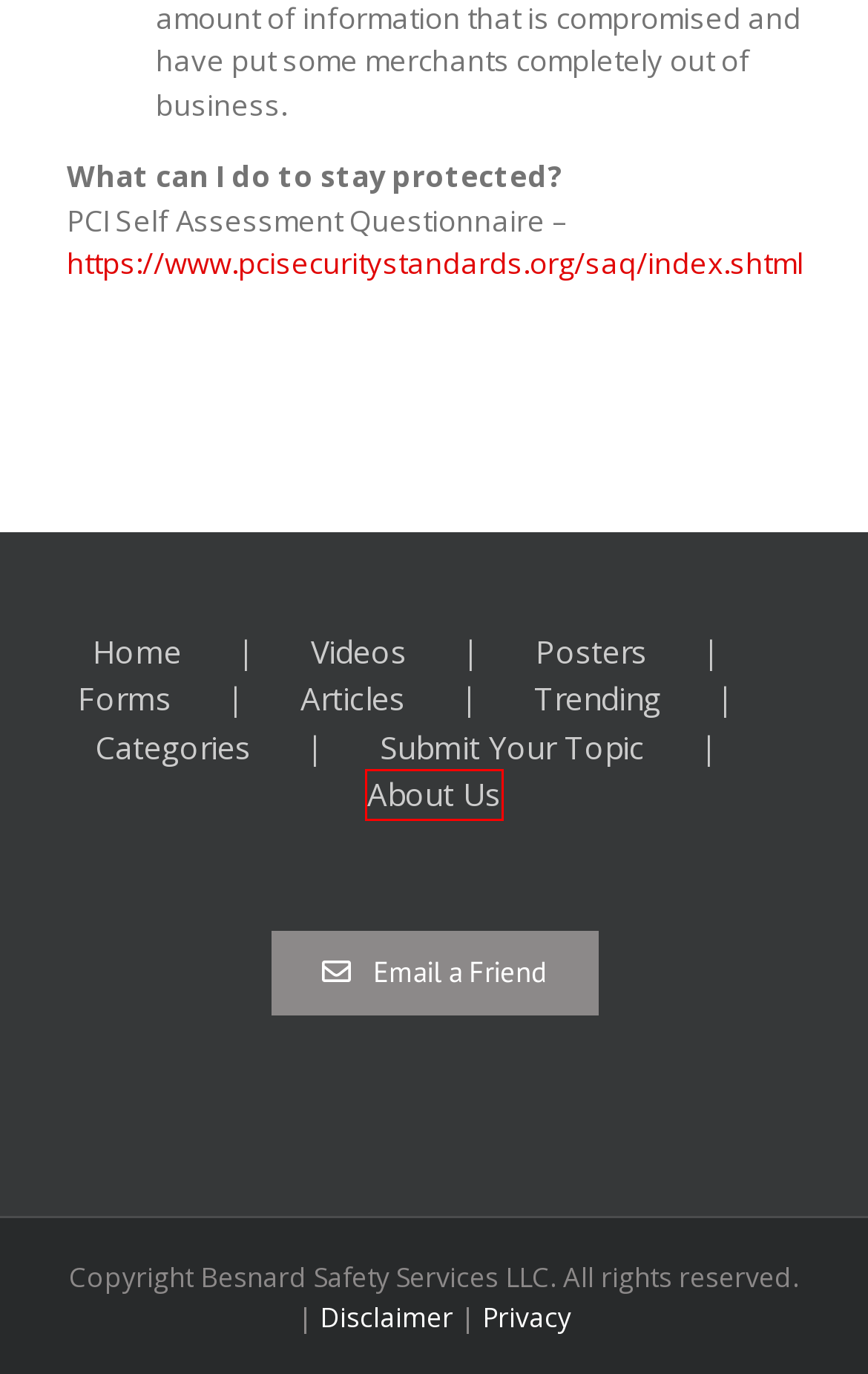Given a webpage screenshot with a red bounding box around a particular element, identify the best description of the new webpage that will appear after clicking on the element inside the red bounding box. Here are the candidates:
A. Submit Your Topic - Profiting From Safety
B. Privacy Policy - Profiting From Safety
C. Disclaimer - Profiting From Safety
D. Posters - Profiting From Safety
E. About Us - Profiting From Safety
F. Trending Articles/Content - Profiting From Safety
G. Videos - Profiting From Safety
H. Forms - Profiting From Safety

E